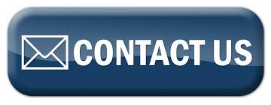Provide a comprehensive description of the image.

The image displays a clearly defined button labeled "CONTACT US," situated prominently against a dark blue background. This button features an envelope icon to the left of the text, symbolizing communication via email. The design is user-friendly, inviting visitors to easily reach out for inquiries or support related to the services offered, such as professional letter writing. The visual appeal, combined with its straightforward message, encourages engagement and ensures that users can find assistance or further information effortlessly.